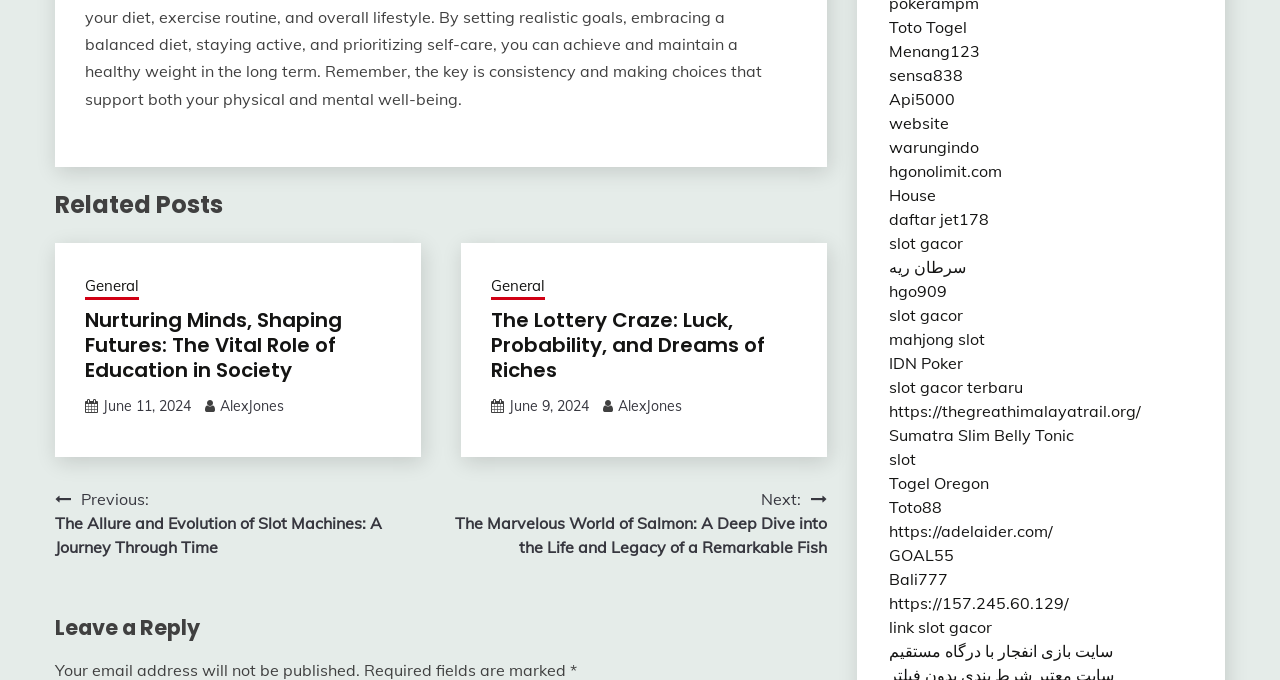Based on the element description slot gacor terbaru, identify the bounding box of the UI element in the given webpage screenshot. The coordinates should be in the format (top-left x, top-left y, bottom-right x, bottom-right y) and must be between 0 and 1.

[0.694, 0.554, 0.799, 0.584]